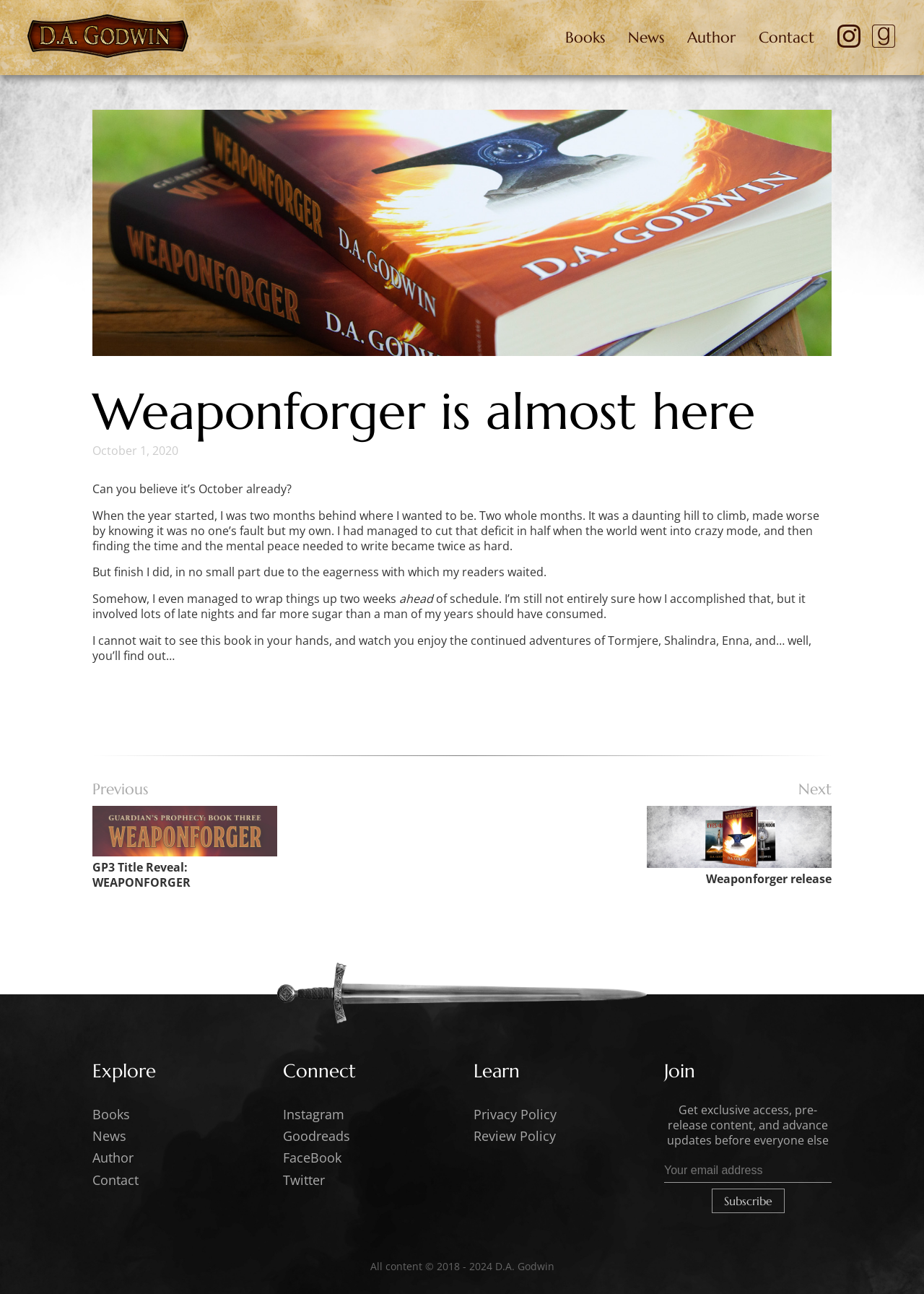Determine the bounding box coordinates for the area that should be clicked to carry out the following instruction: "Click the 'Author' link".

[0.744, 0.021, 0.796, 0.037]